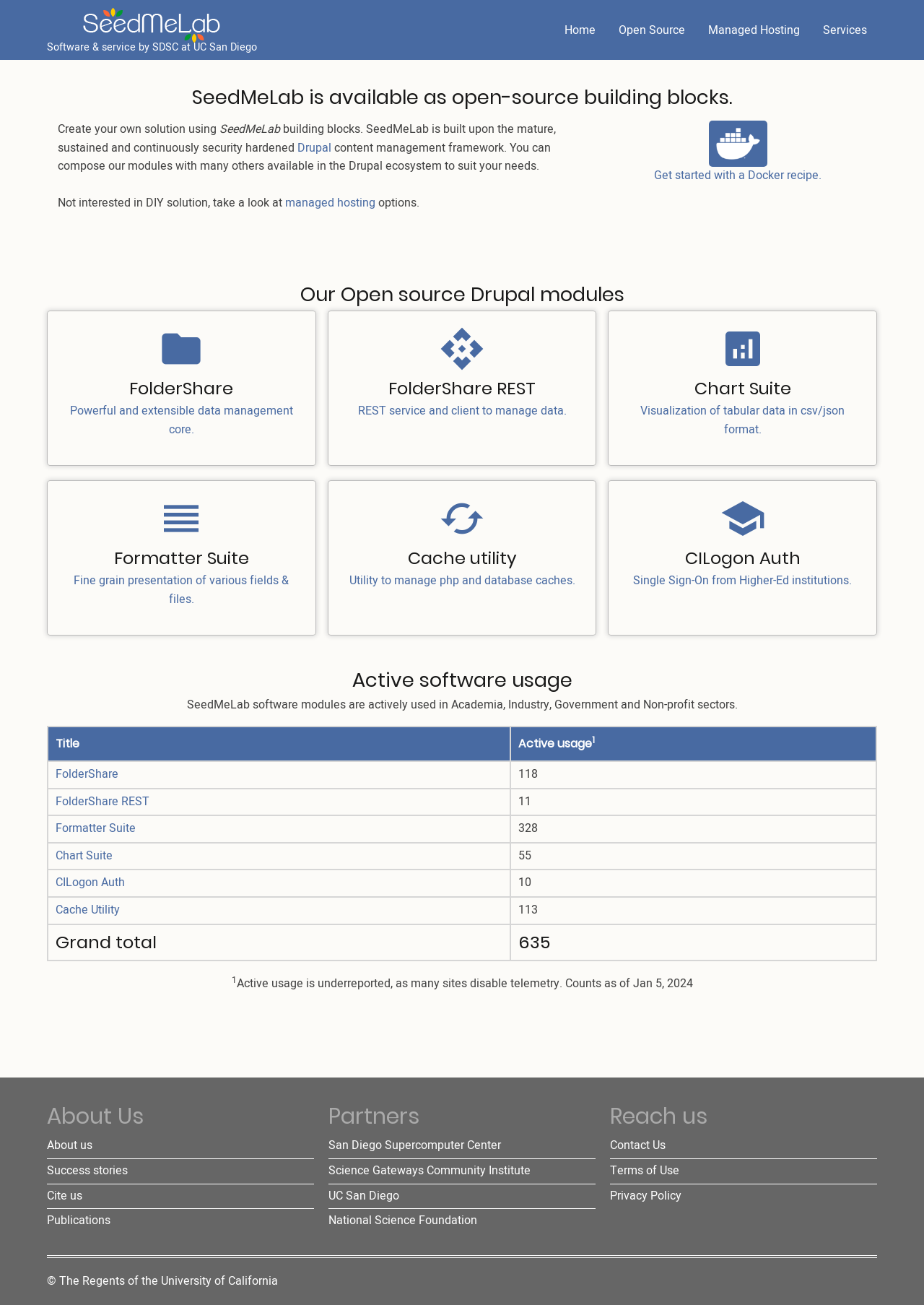What is the purpose of CILogon Auth?
Answer the question with as much detail as possible.

CILogon Auth is used for Single Sign-On from Higher-Ed institutions, as described on the webpage, which suggests that it is used for authentication purposes.